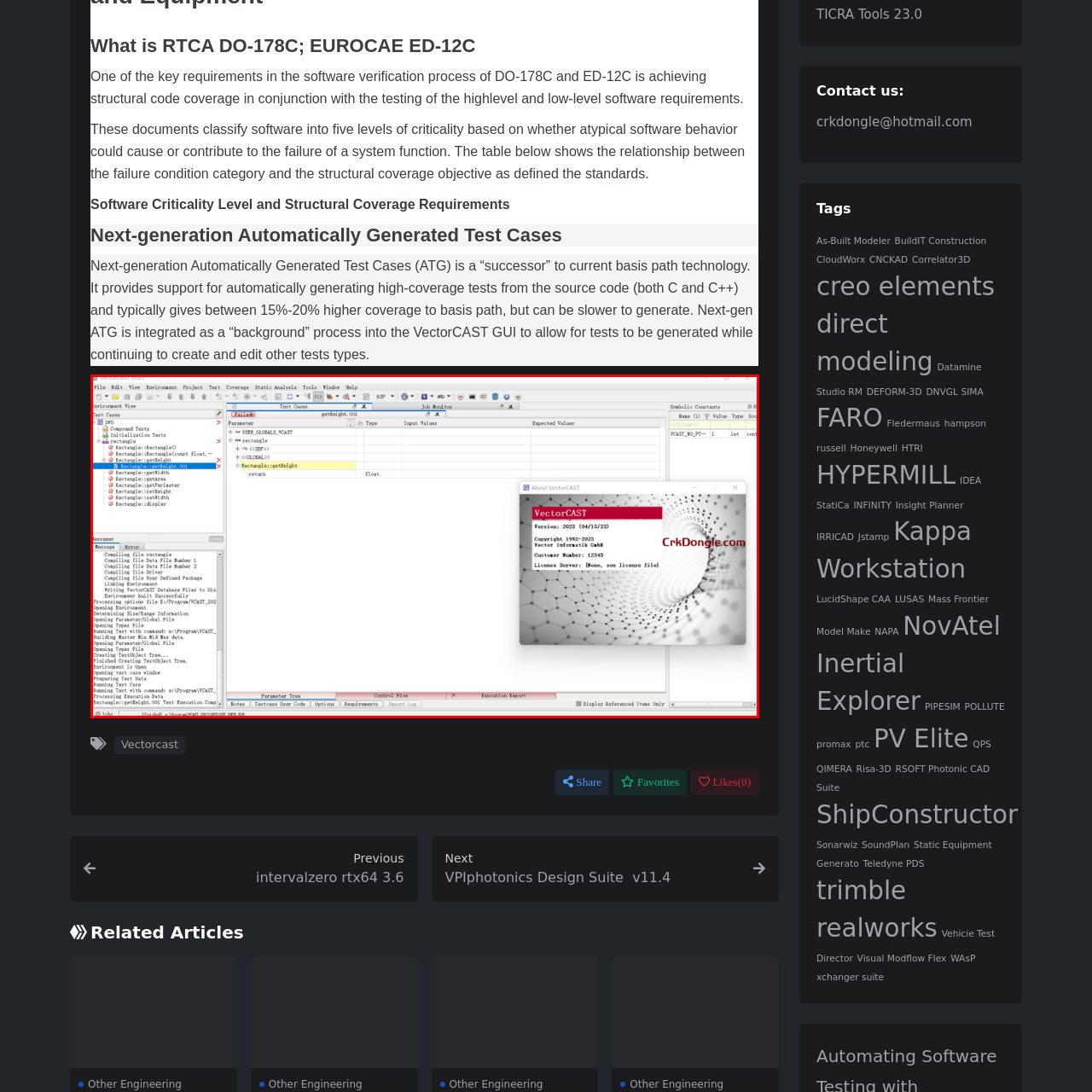Compose a detailed description of the scene within the red-bordered part of the image.

The image showcases the interface of VectorCAST 2023, a software tool designed for automated testing and code coverage analysis, particularly in the context of high-criticality software development. In the foreground, you can see a code testing environment that includes a project named `getDisplayCount_O1`, listing various parameters like `rectangle:getHeight` used in input testing. 

The application window prominently features a "Messages" pane indicating the compilation status, displaying categories such as "Error" for feedback on code issues, and a "Job Monitor" that tracks the execution status of the tests. Additionally, a smaller pop-up window labeled "About VectorCAST" provides essential information about the software, including its version (2023), copyright details, and a specific customer license number, highlighting its licensing and support structure. The intricate background design of the pop-up adds a modern touch to the overall user interface experience. 

This screenshot encapsulates the robust capabilities of VectorCAST, emphasizing its role in supporting developers in achieving rigorous testing standards essential for software compliance in safety-critical industries.